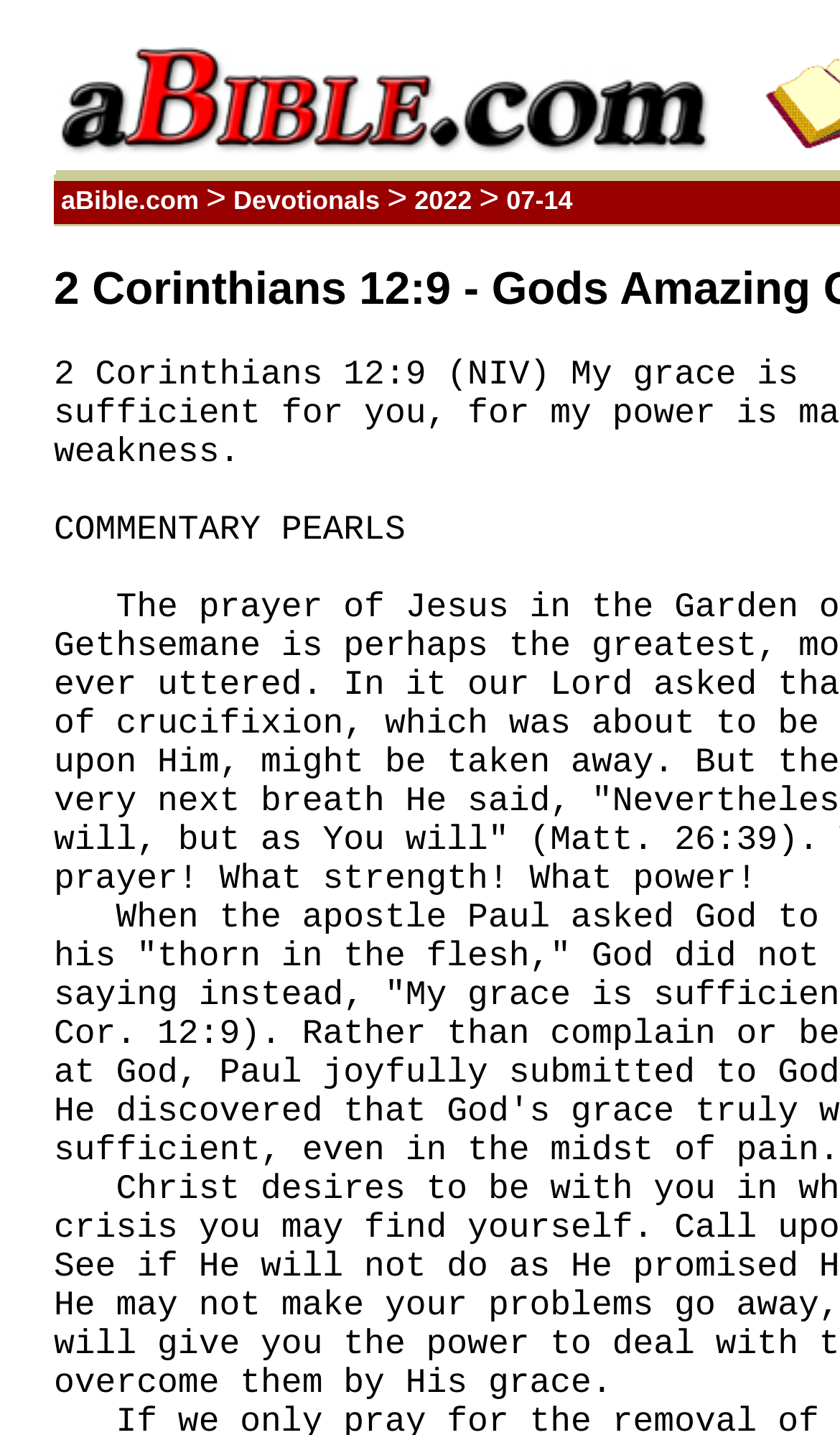Given the element description "aria-label="Open menu"", identify the bounding box of the corresponding UI element.

None